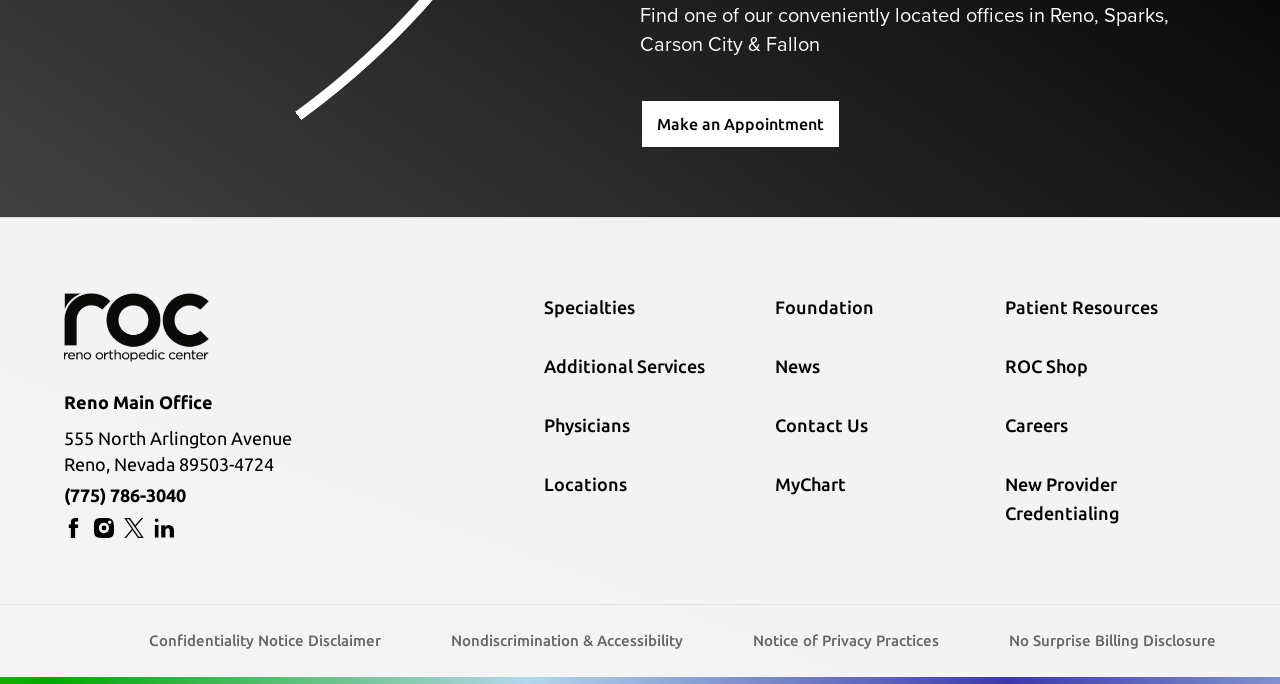Could you specify the bounding box coordinates for the clickable section to complete the following instruction: "Access the MyChart portal"?

[0.605, 0.692, 0.661, 0.722]